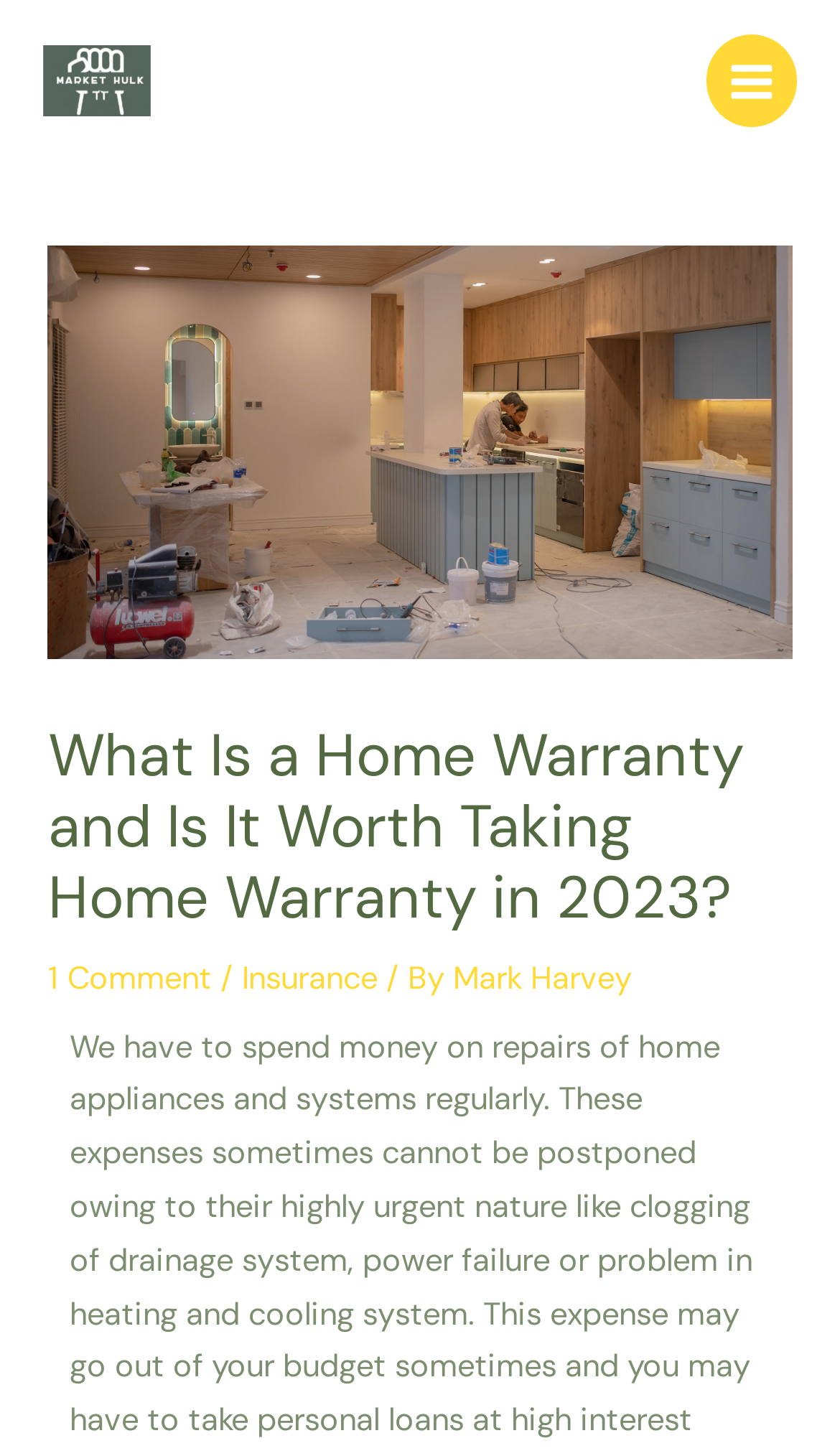Please reply to the following question using a single word or phrase: 
Who is the author of the article?

Mark Harvey